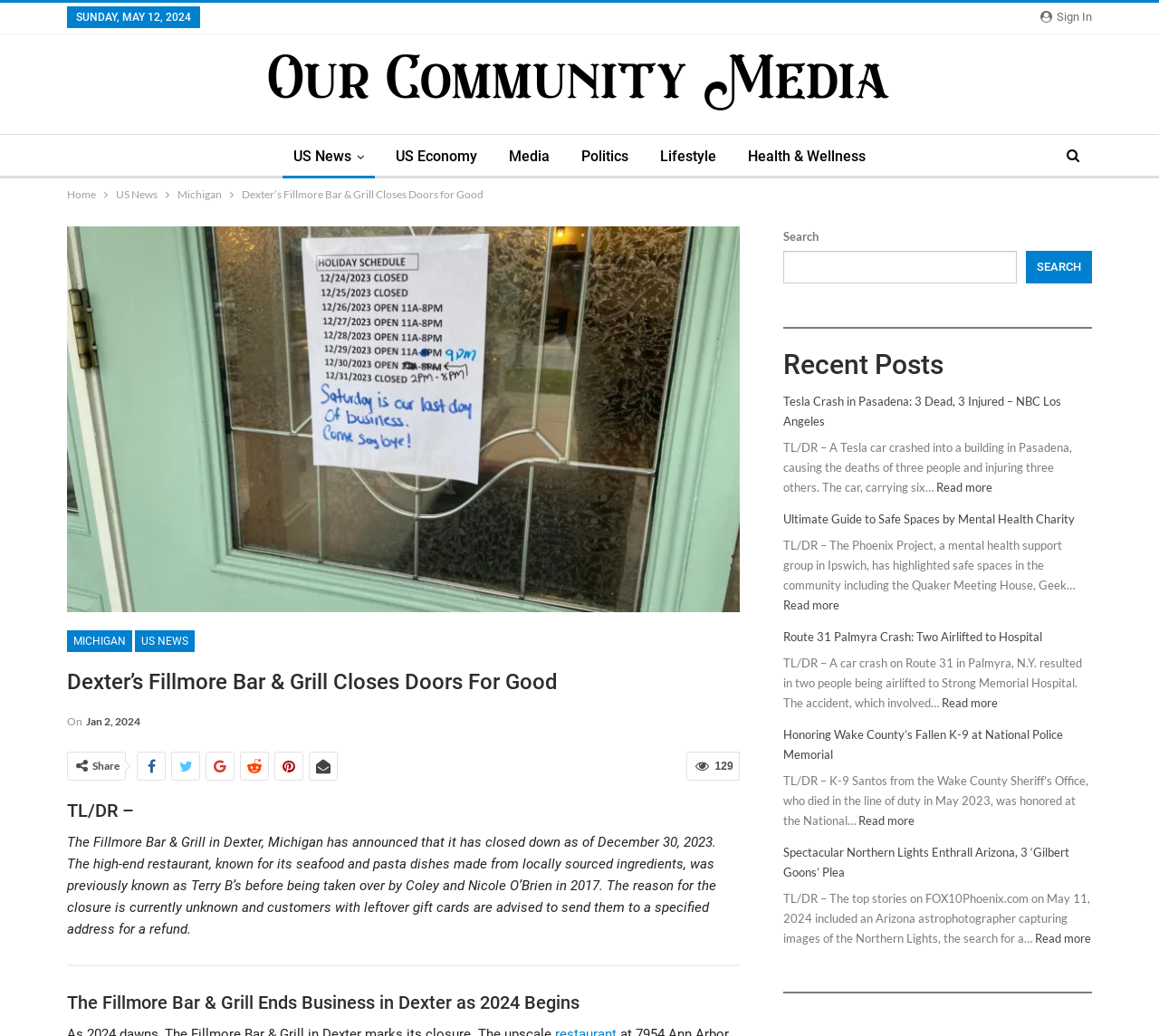What is the date of the article?
Observe the image and answer the question with a one-word or short phrase response.

Jan 2, 2024